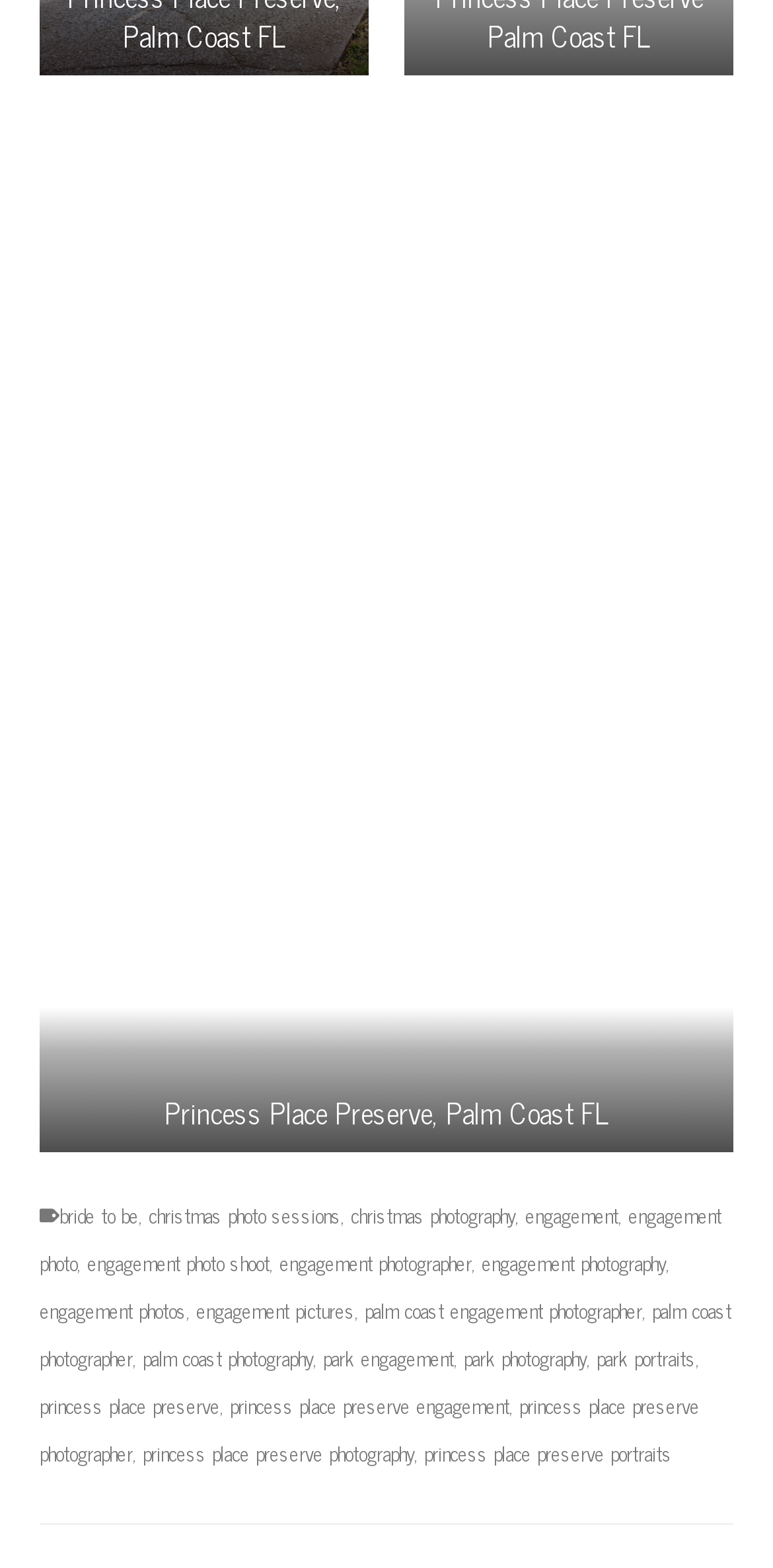Predict the bounding box coordinates for the UI element described as: "princess place preserve engagement". The coordinates should be four float numbers between 0 and 1, presented as [left, top, right, bottom].

[0.297, 0.886, 0.659, 0.907]